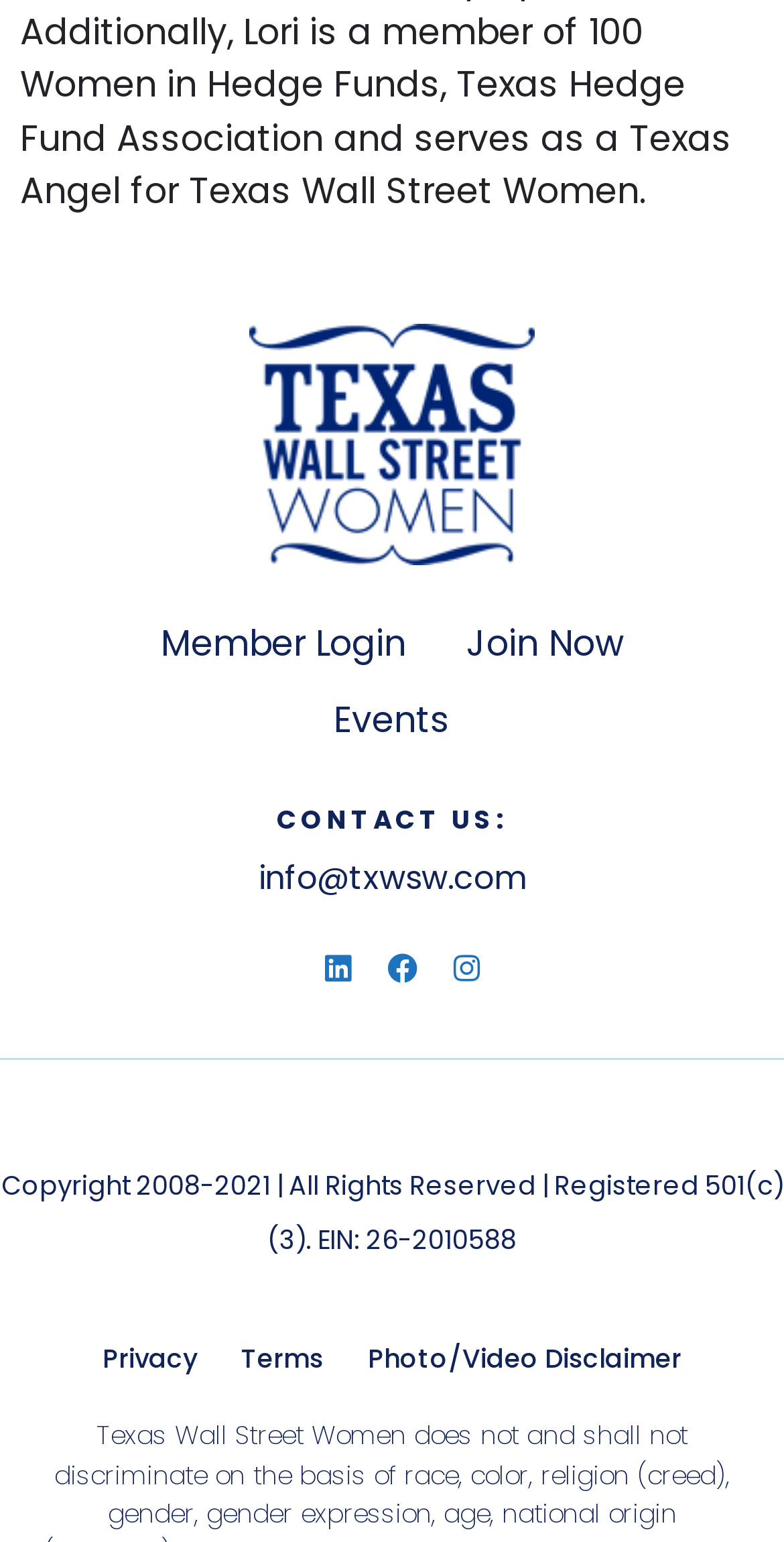What is the copyright year range?
Using the information presented in the image, please offer a detailed response to the question.

I looked at the static text element at the bottom of the page that says 'Copyright 2008-2021 | All Rights Reserved | Registered 501(c)(3). EIN: 26-2010588' and found the copyright year range.